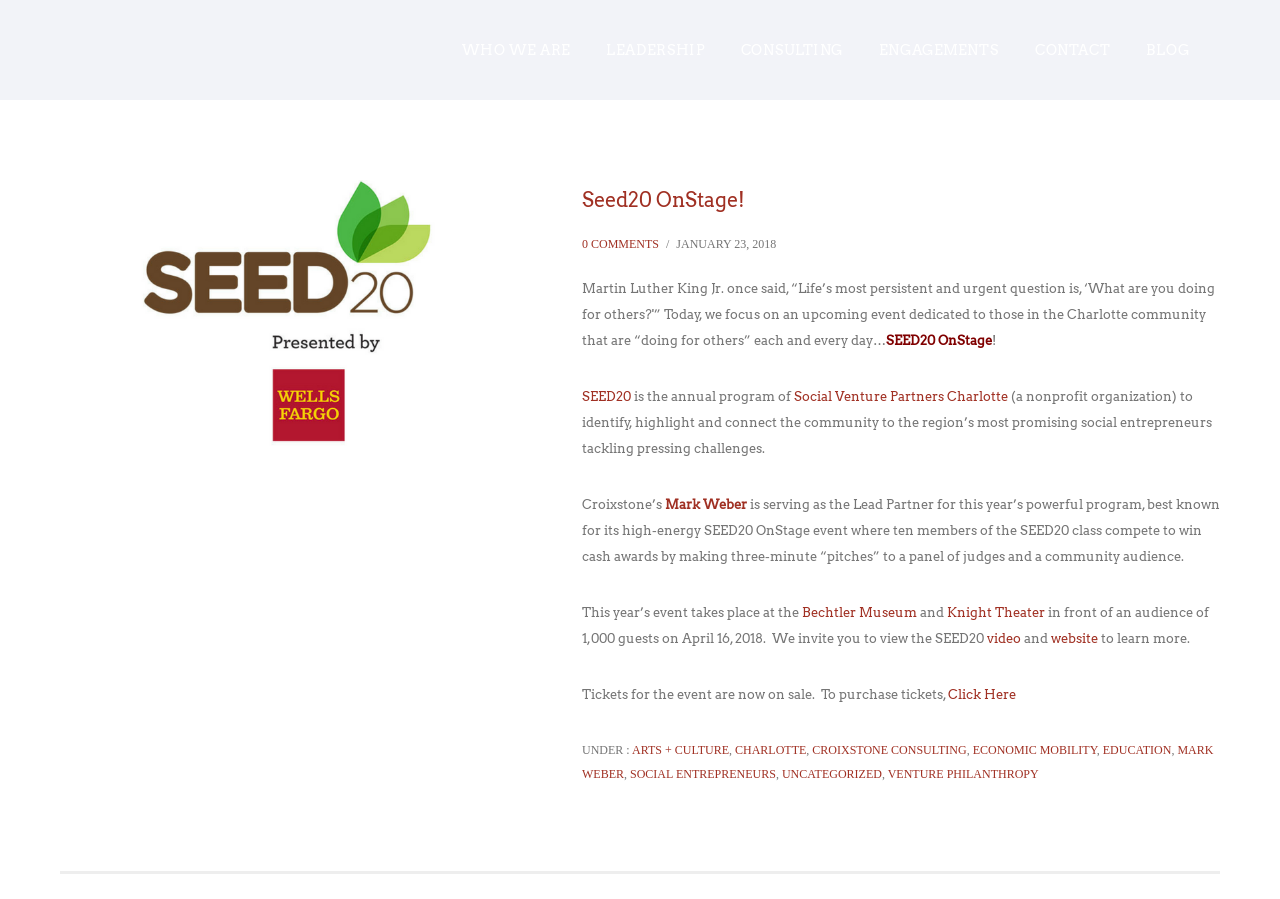Locate the UI element described as follows: "Arts + Culture". Return the bounding box coordinates as four float numbers between 0 and 1 in the order [left, top, right, bottom].

[0.492, 0.826, 0.57, 0.842]